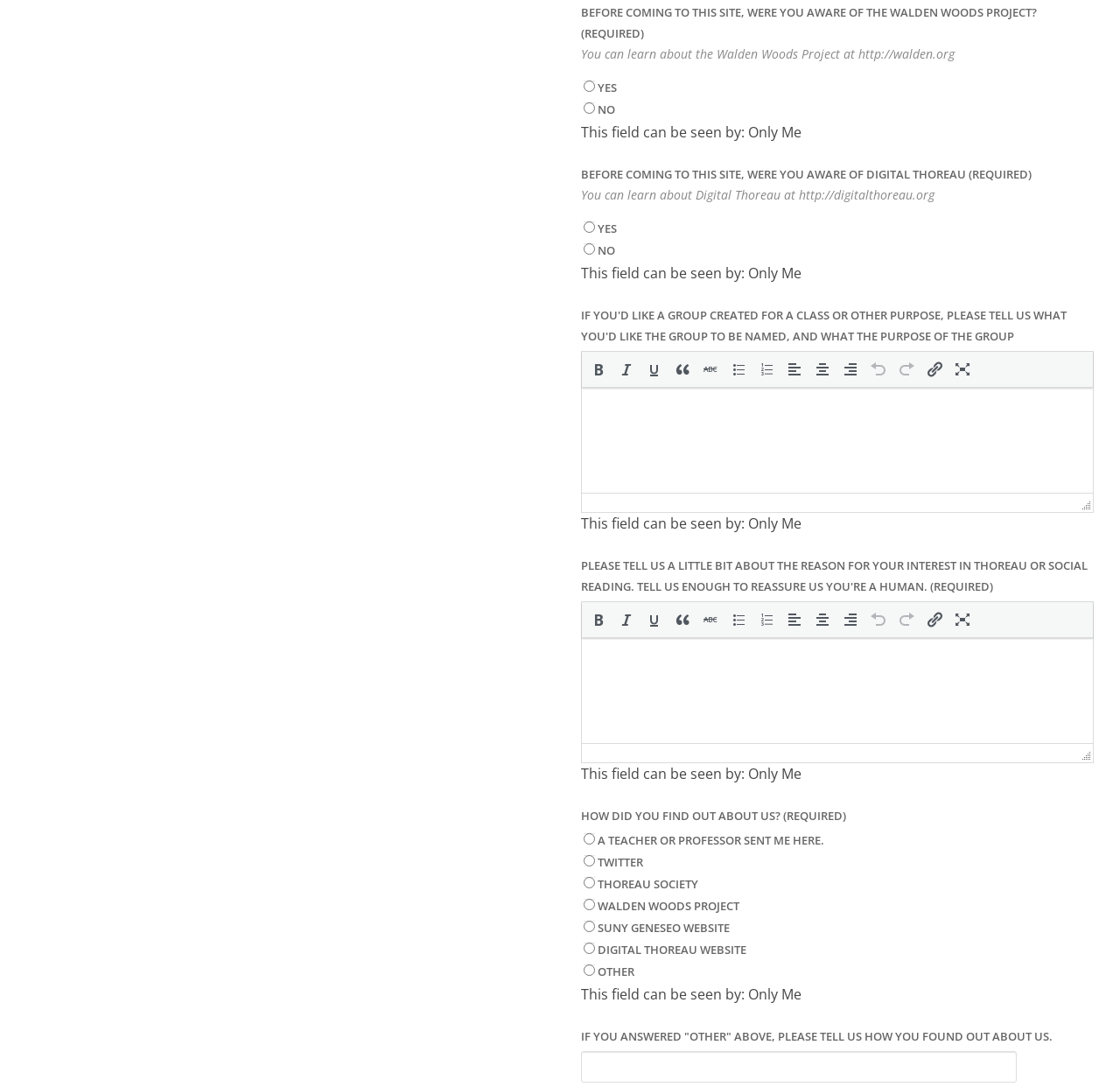Locate the bounding box coordinates of the segment that needs to be clicked to meet this instruction: "Click the 'Bold' button in the toolbar".

[0.524, 0.329, 0.546, 0.35]